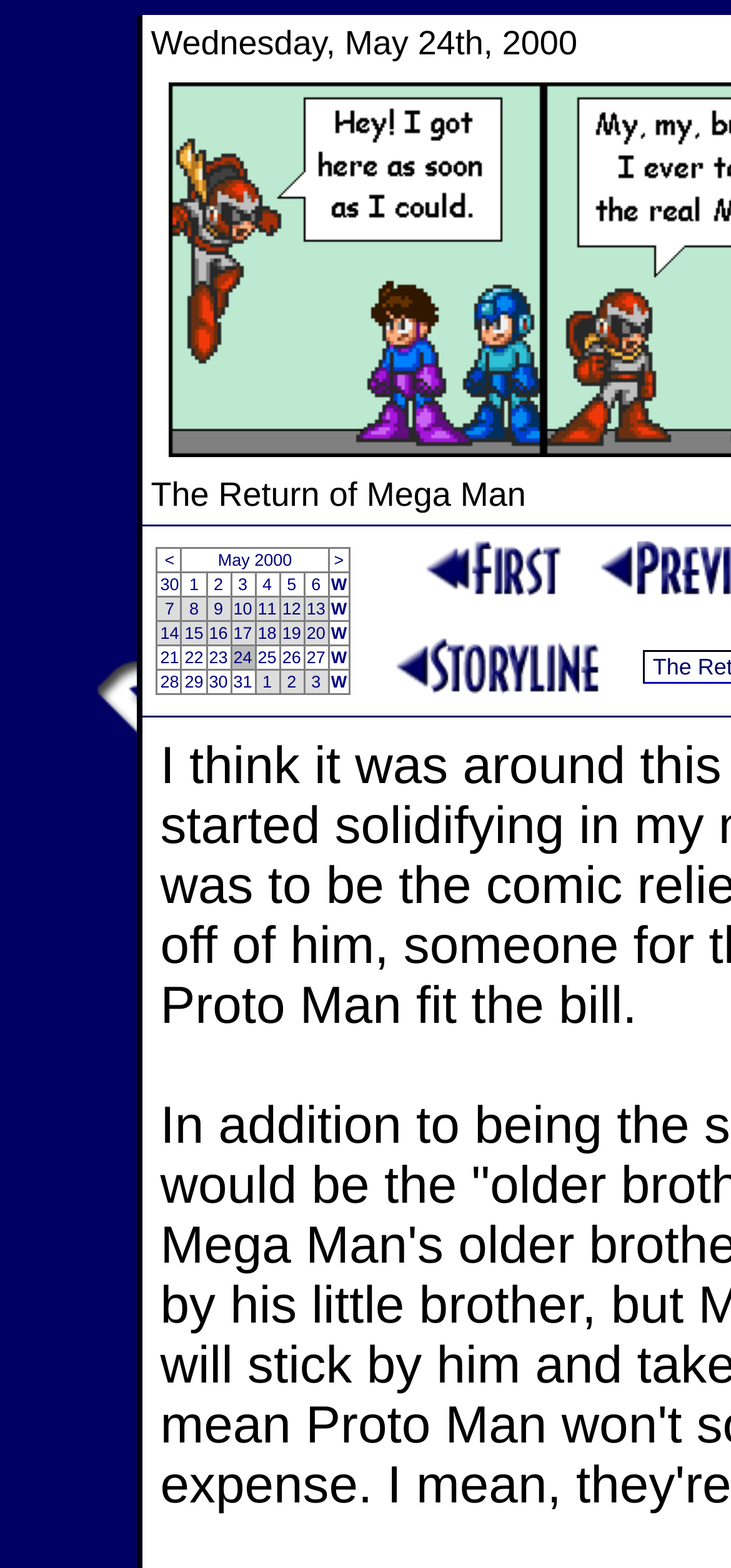What is the first date in the table?
Please elaborate on the answer to the question with detailed information.

By looking at the table, I can see that the first row has a gridcell with the text 'May 2000', which indicates the first date in the table.